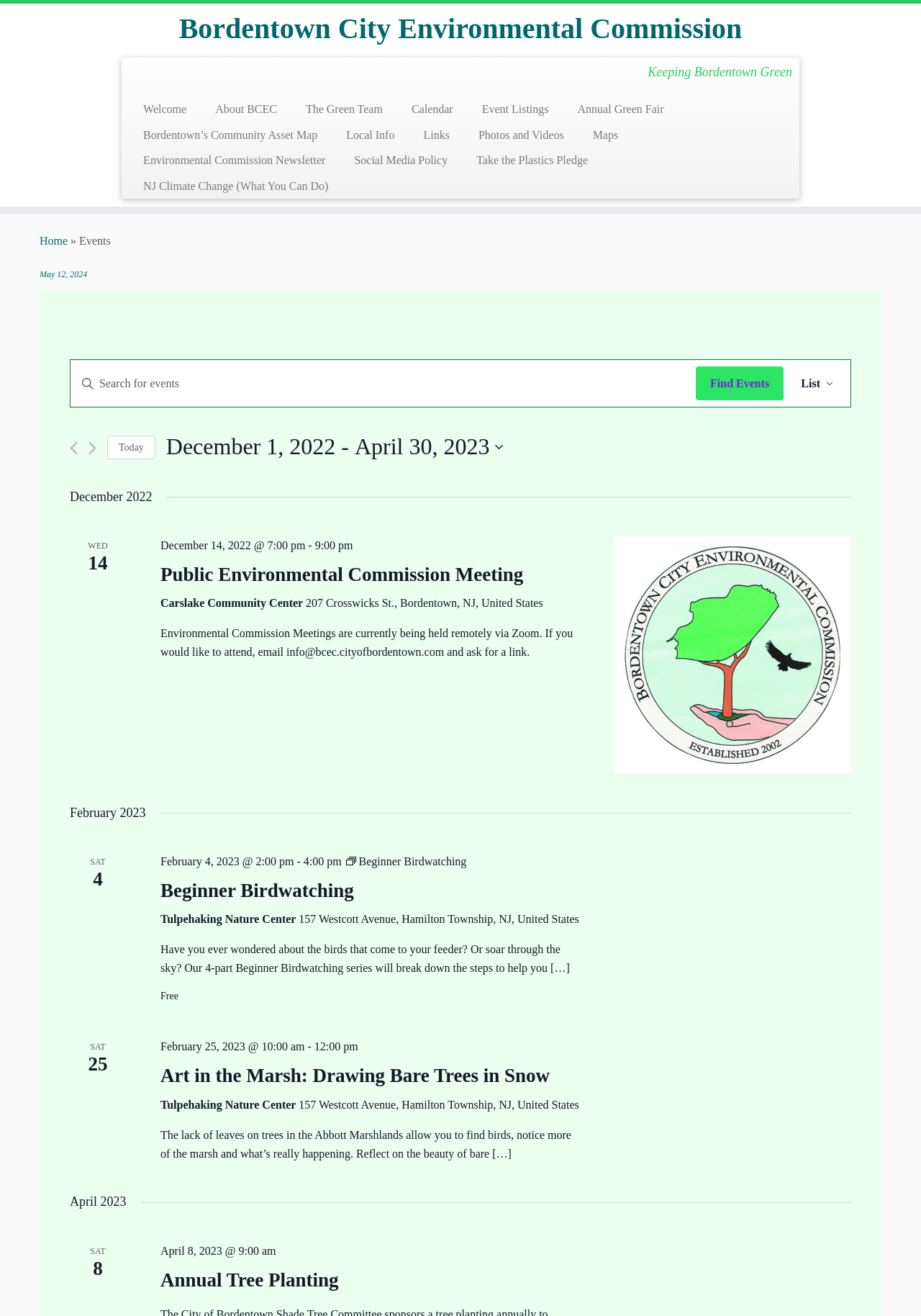What is the purpose of the 'Find Events' button?
Examine the screenshot and reply with a single word or phrase.

To search for events